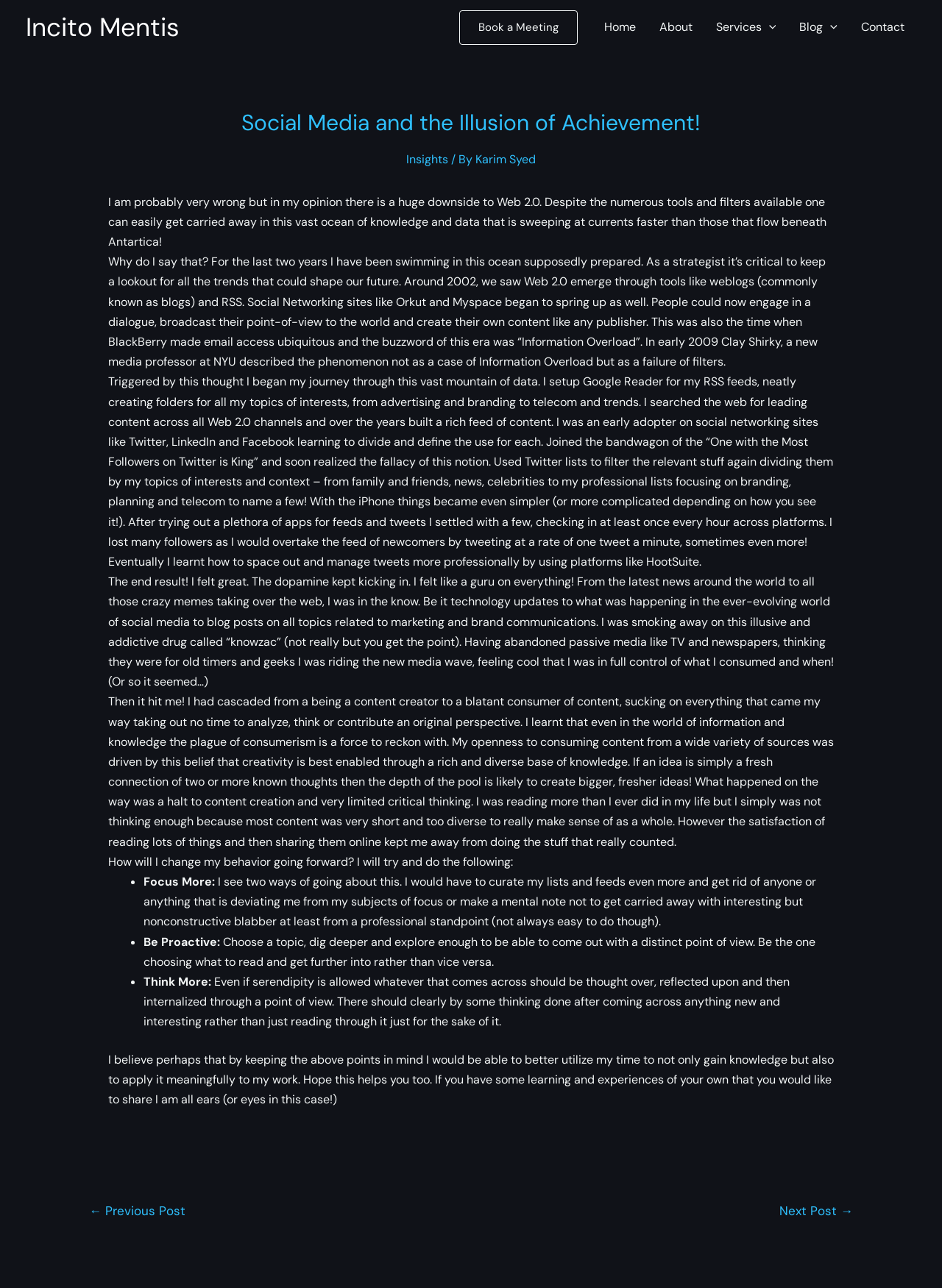Create a detailed summary of all the visual and textual information on the webpage.

This webpage is about the illusion of achievement through excessive social media use. At the top, there is a navigation bar with links to "Incito Mentis", "Book a Meeting", and a site navigation menu that includes links to "Home", "About", "Services", "Blog", and "Contact". 

Below the navigation bar, there is a main article section that takes up most of the page. The article's title, "Social Media and the Illusion of Achievement!", is prominently displayed at the top. The author, Karim Syed, is credited below the title. 

The article is a personal reflection on the author's experience with social media and how it can distract from meaningful work. The text is divided into several paragraphs, with the author describing their initial enthusiasm for social media, how they got caught up in consuming vast amounts of information, and eventually realized the need to focus on creating original content and thinking critically. 

The article concludes with the author outlining three ways to change their behavior: focusing more, being proactive, and thinking more. There is also a call to action, inviting readers to share their own experiences and learnings. 

At the bottom of the page, there is a post navigation section with links to previous and next posts.